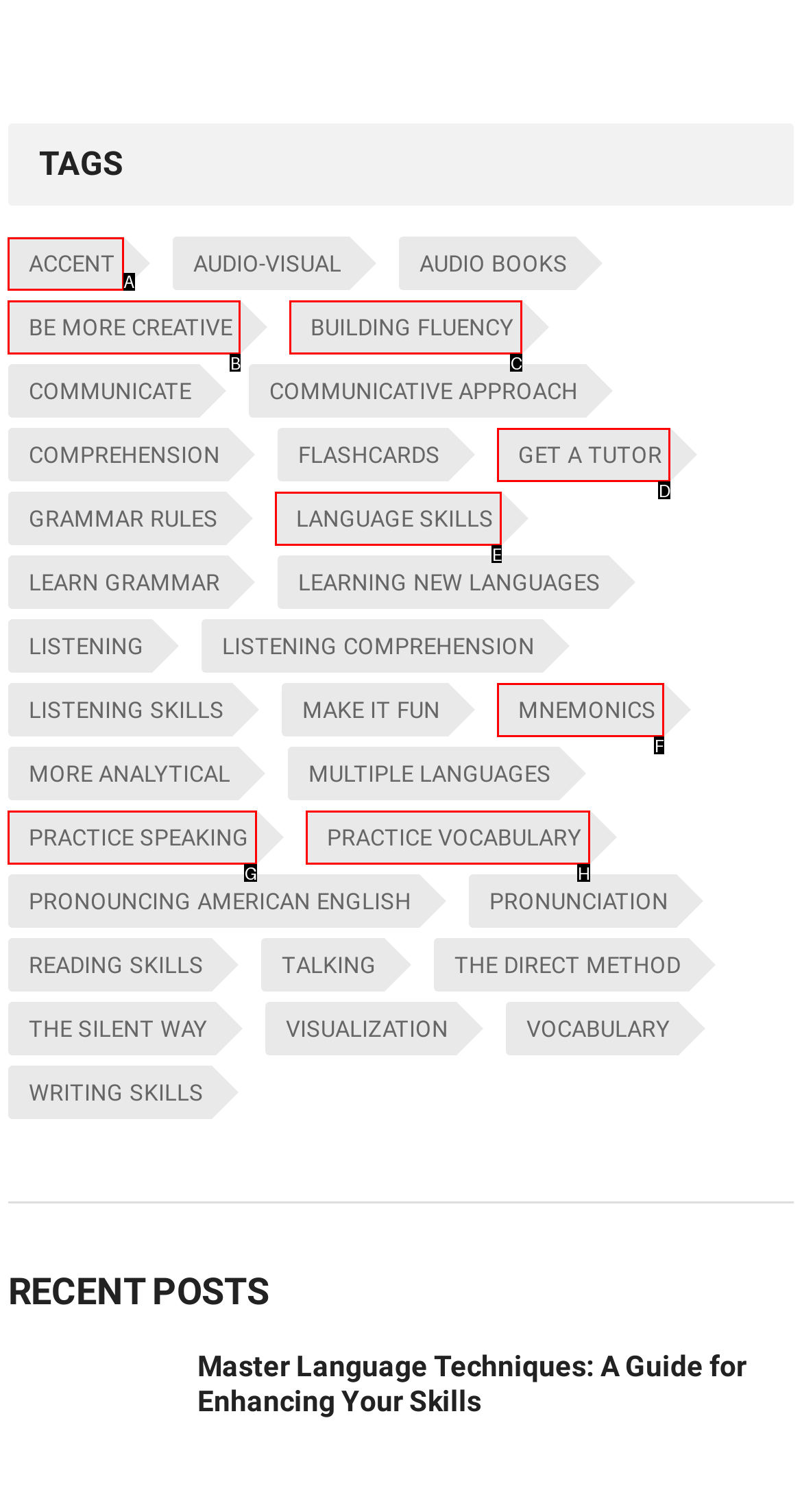Tell me which one HTML element I should click to complete the following task: Click on Accent
Answer with the option's letter from the given choices directly.

A